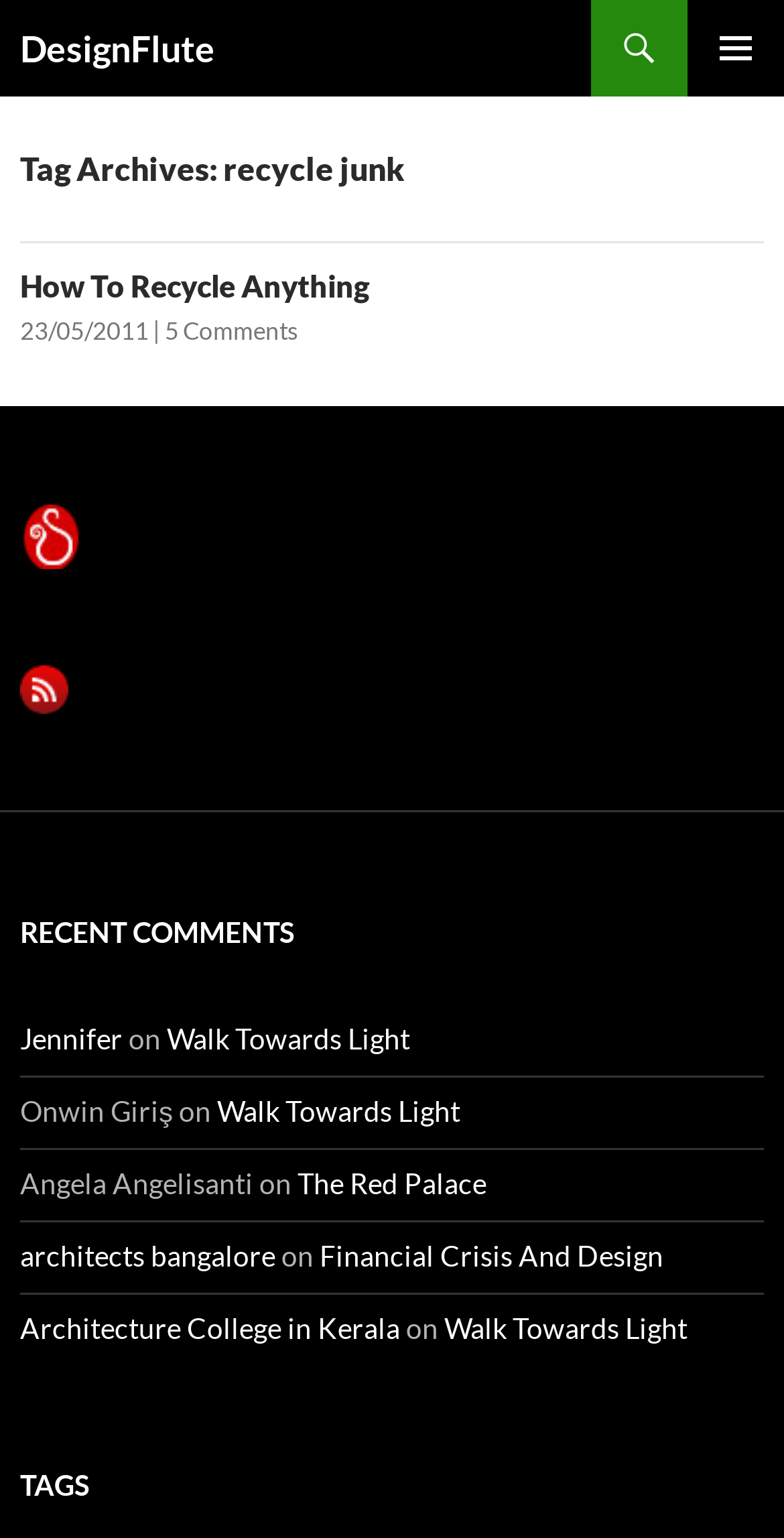Determine the coordinates of the bounding box for the clickable area needed to execute this instruction: "go to the DesignFlute homepage".

[0.026, 0.0, 0.274, 0.063]